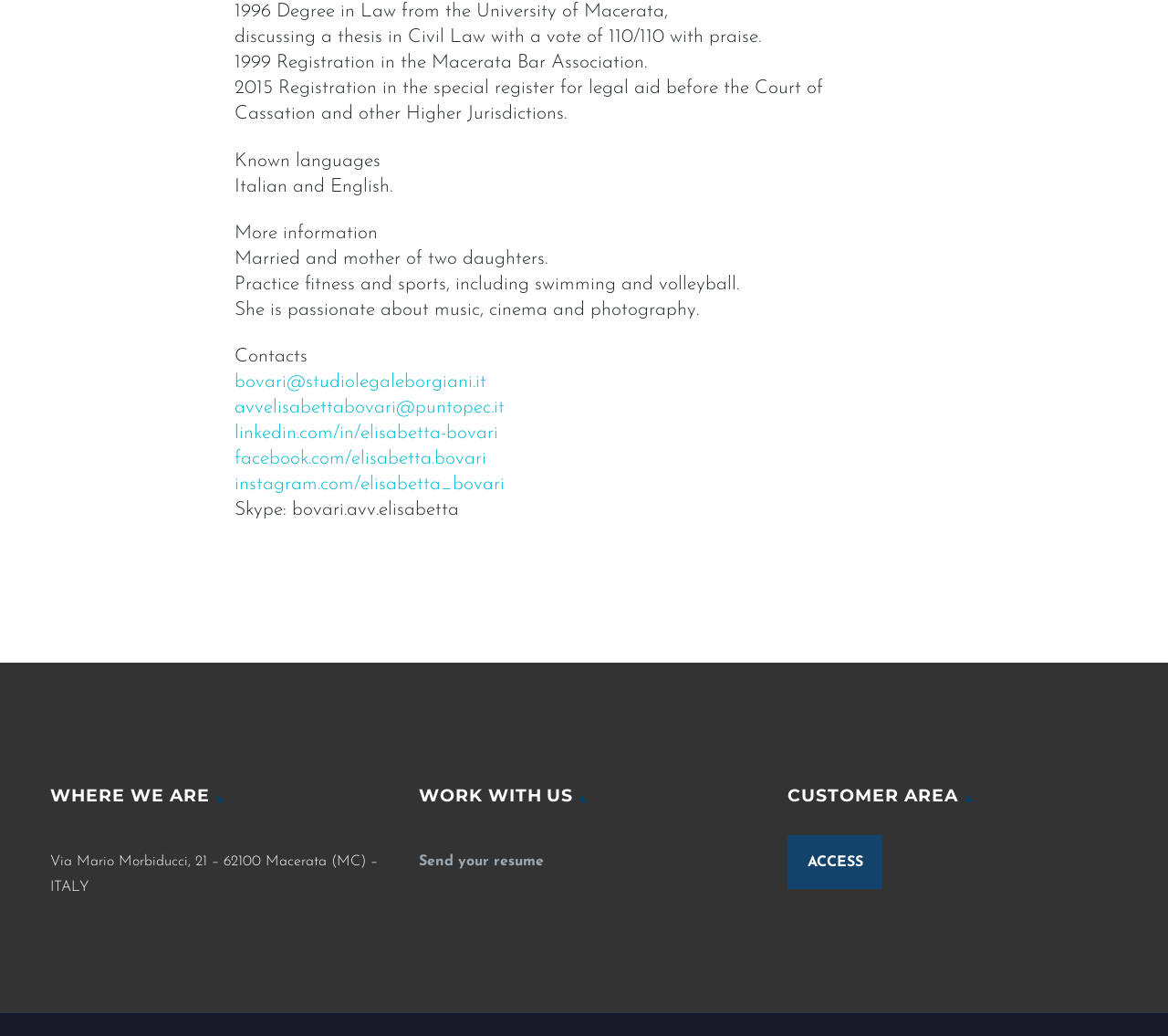Locate the bounding box coordinates for the element described below: "Send your resume". The coordinates must be four float values between 0 and 1, formatted as [left, top, right, bottom].

[0.359, 0.825, 0.466, 0.839]